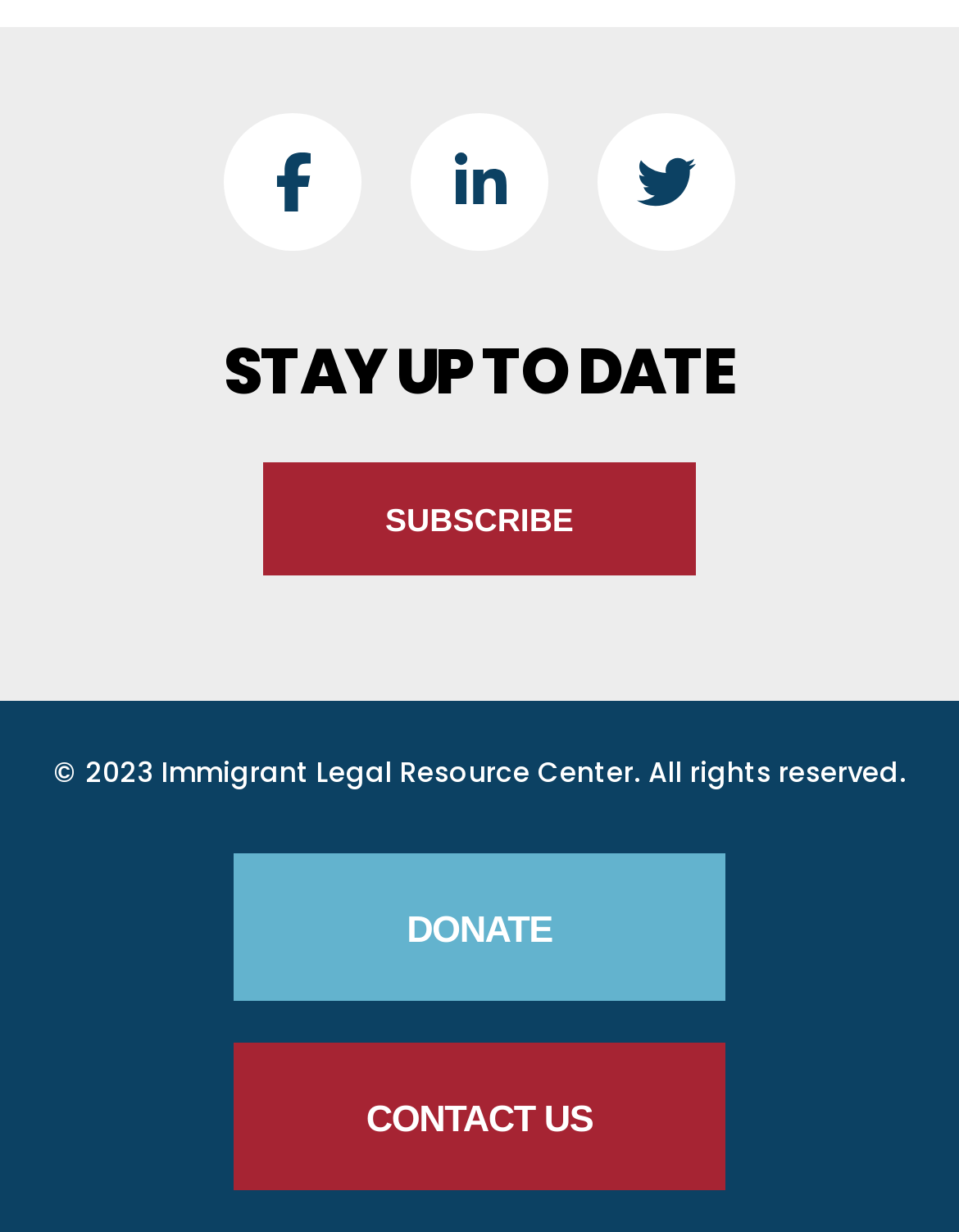What social media platforms are linked in the footer?
Please look at the screenshot and answer in one word or a short phrase.

Facebook, LinkedIn, Twitter